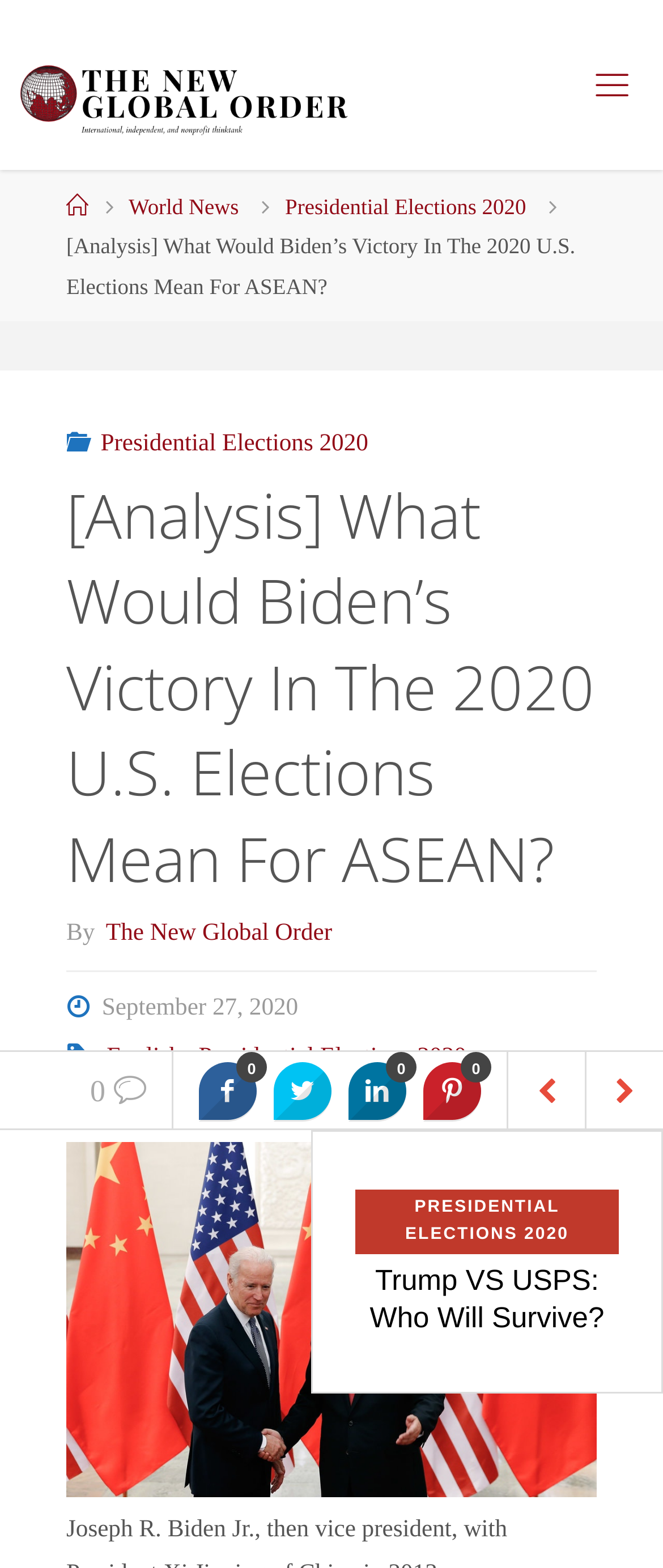Answer the question using only a single word or phrase: 
What language is the article in?

English